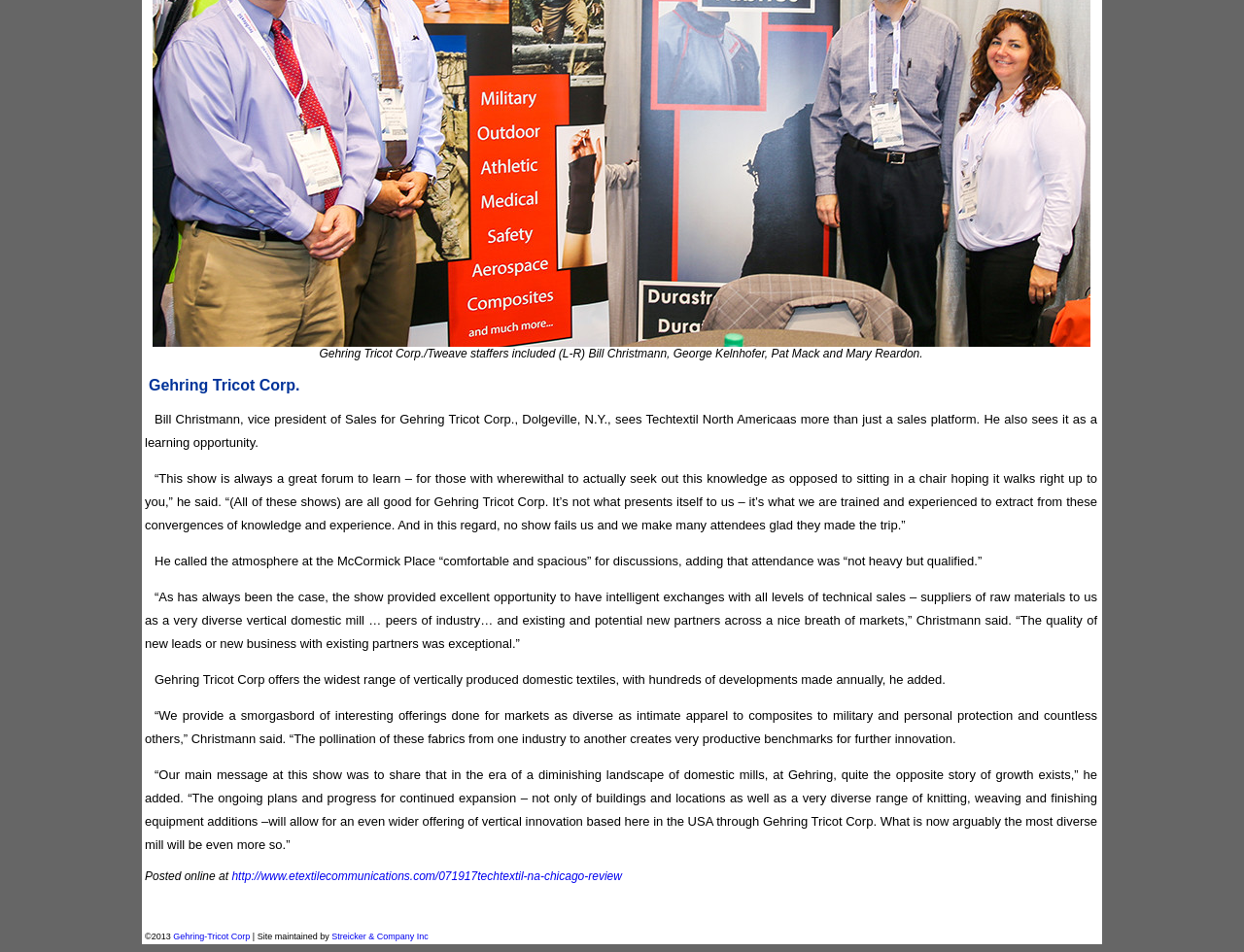Given the element description, predict the bounding box coordinates in the format (top-left x, top-left y, bottom-right x, bottom-right y), using floating point numbers between 0 and 1: Gehring-Tricot Corp

[0.139, 0.979, 0.201, 0.989]